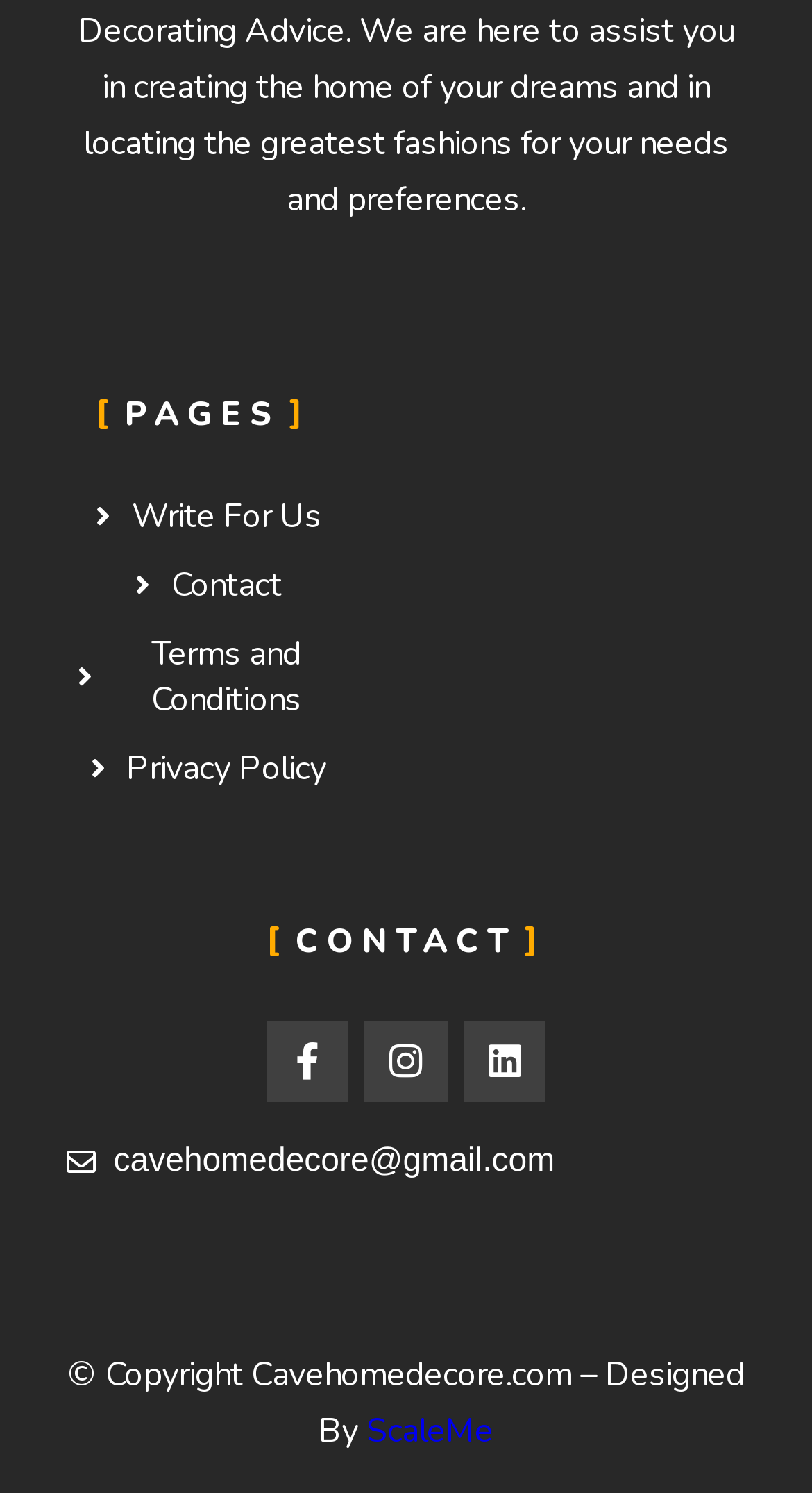Identify the bounding box for the described UI element: "Write For Us".

[0.082, 0.33, 0.418, 0.361]